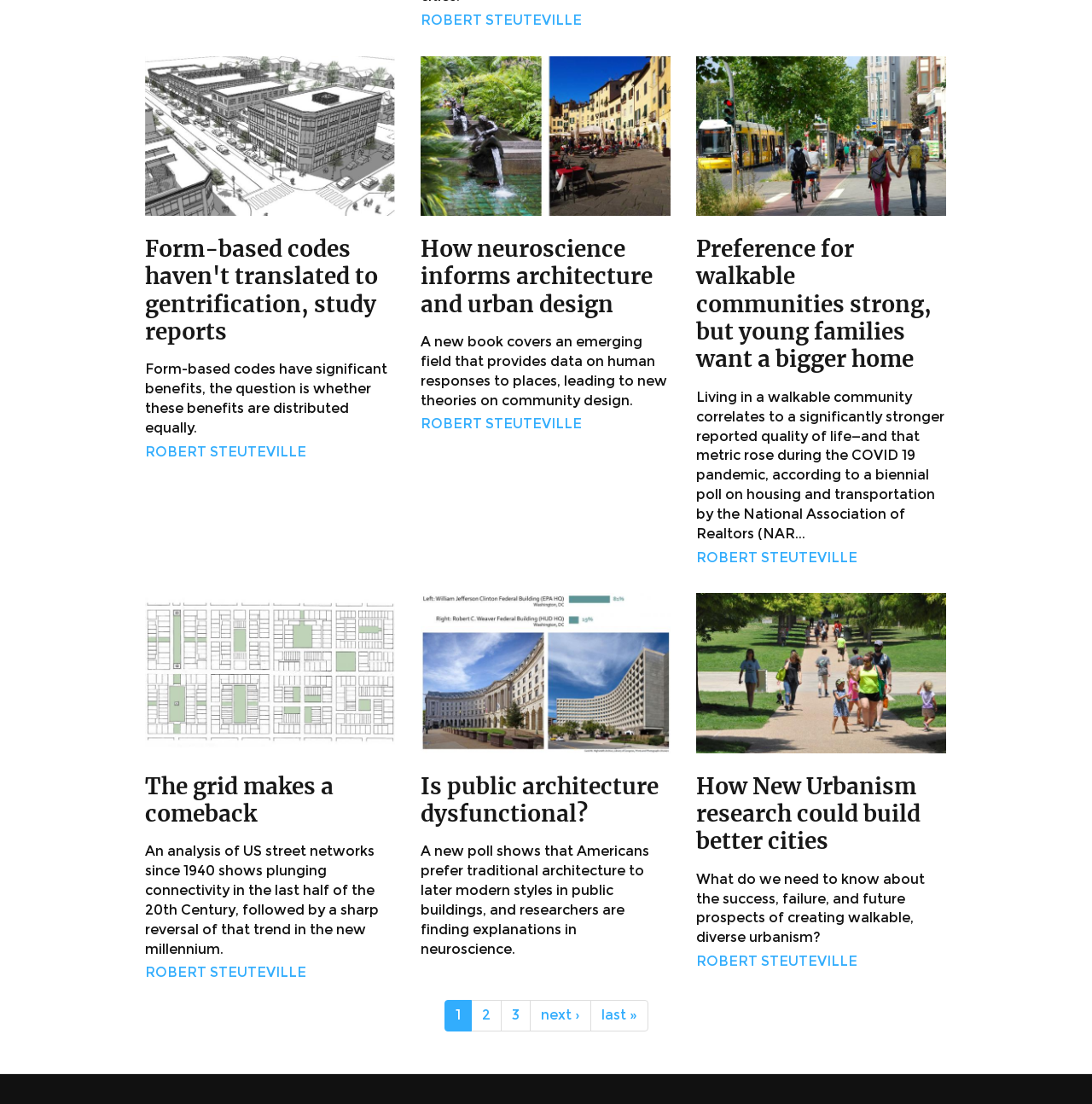Locate the bounding box coordinates of the element I should click to achieve the following instruction: "View the image of people enjoying a walkable street".

[0.638, 0.051, 0.866, 0.195]